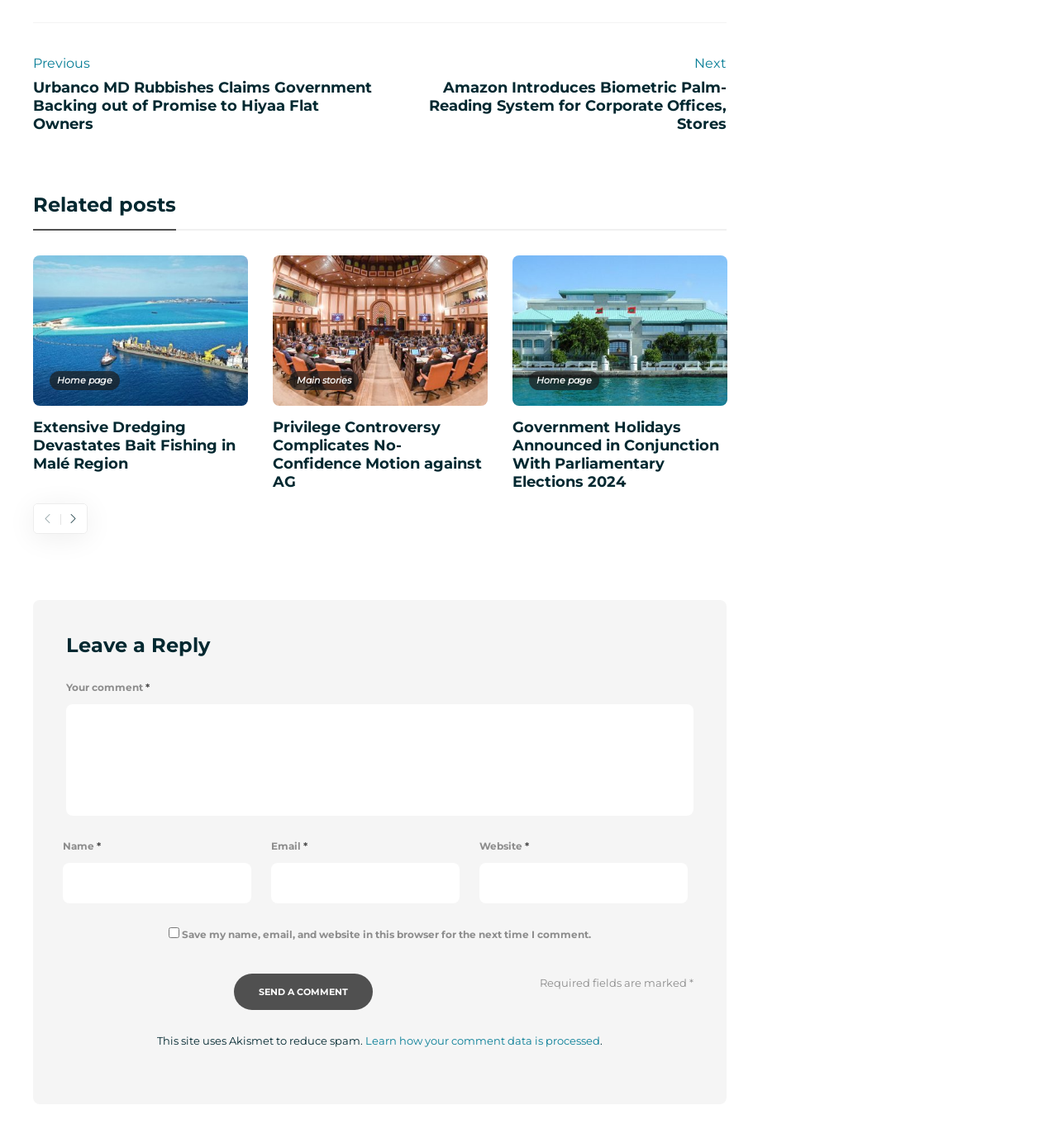Determine the bounding box coordinates for the area that should be clicked to carry out the following instruction: "Type in the 'Name' input field".

[0.059, 0.752, 0.237, 0.787]